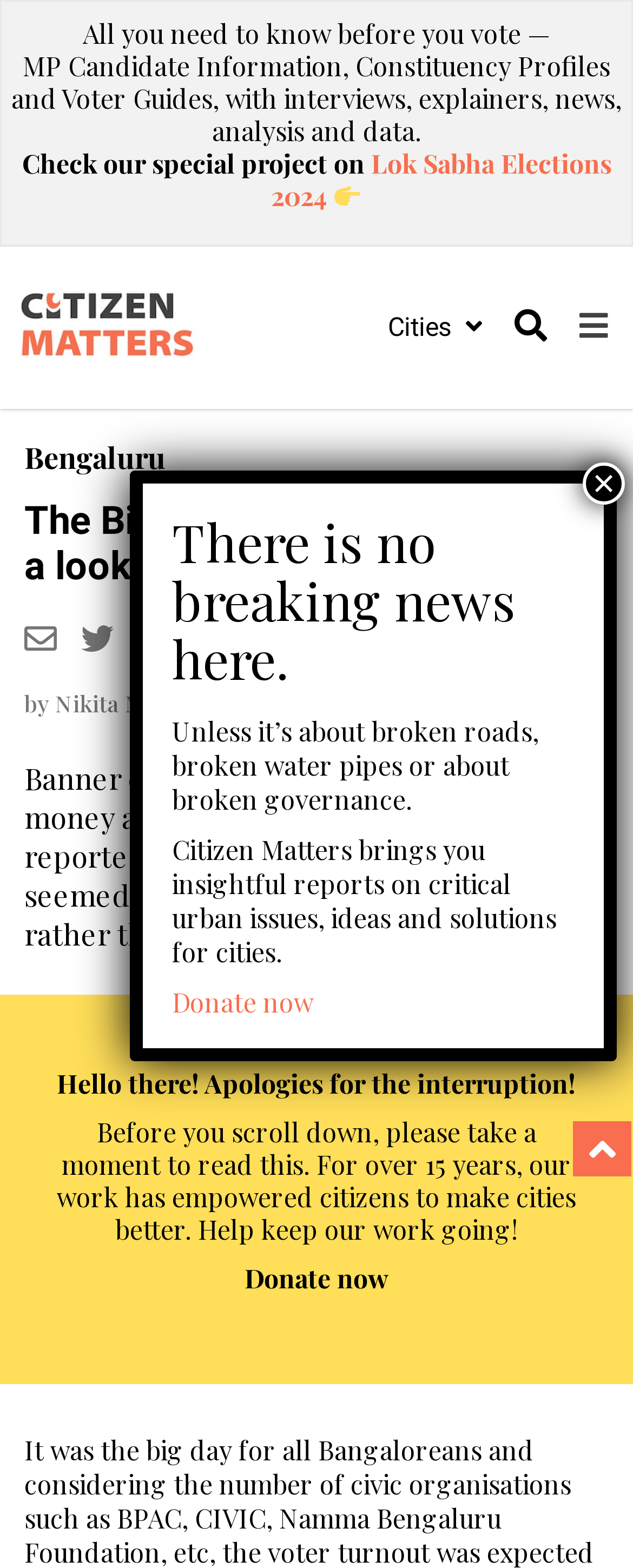What is the topic of the article?
Use the image to answer the question with a single word or phrase.

Elections